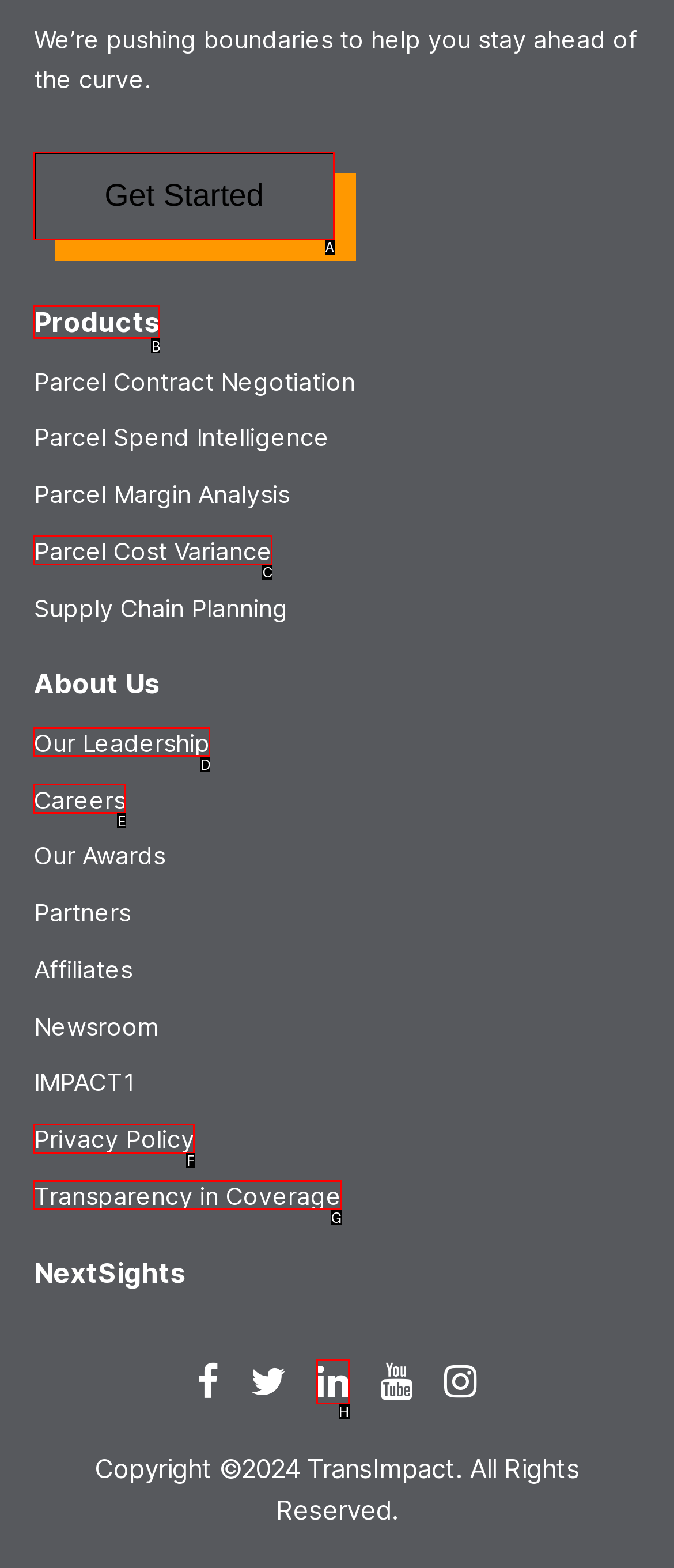To achieve the task: Click Get Started, which HTML element do you need to click?
Respond with the letter of the correct option from the given choices.

A